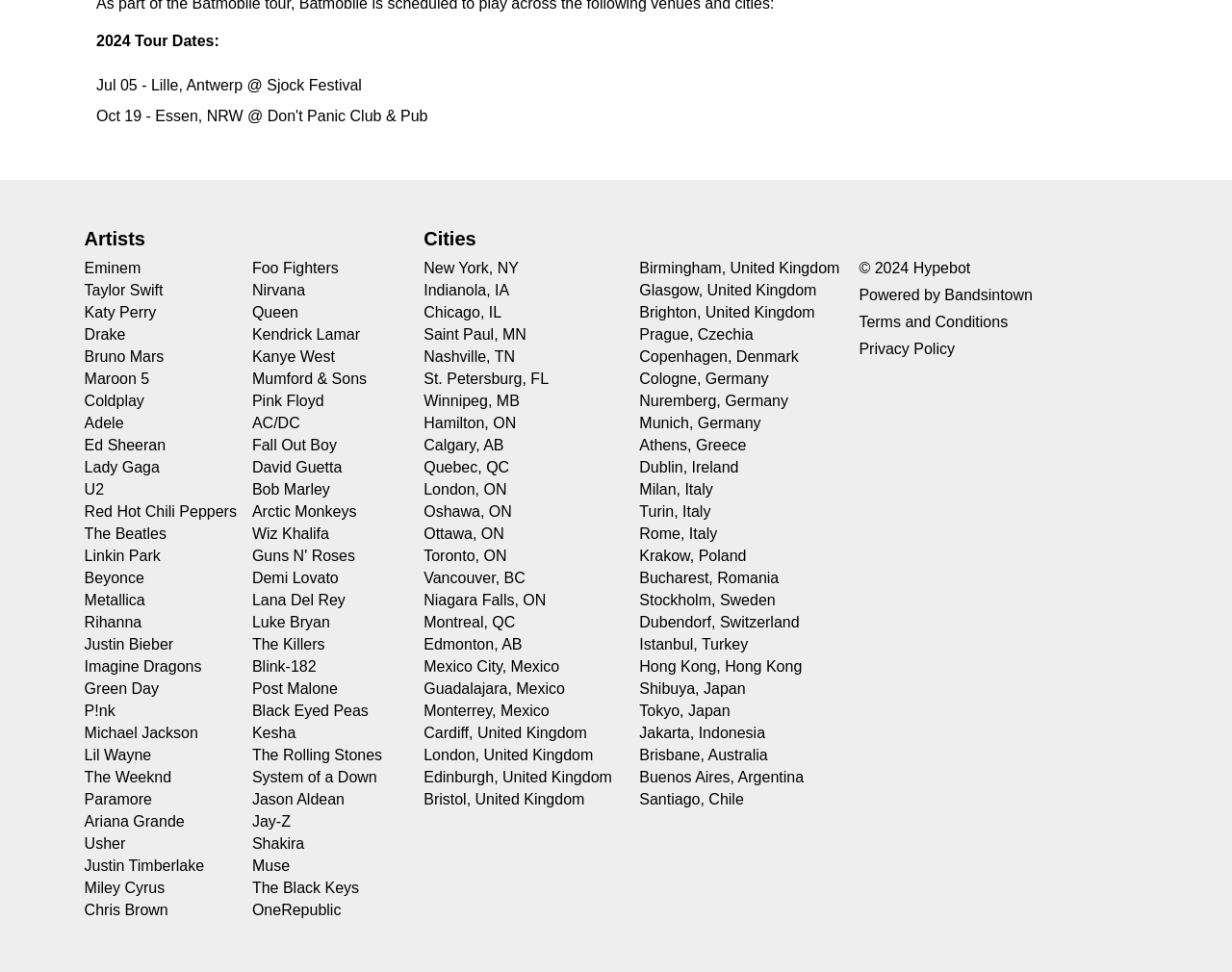Please identify the bounding box coordinates of the region to click in order to complete the given instruction: "Learn more about The Beatles". The coordinates should be four float numbers between 0 and 1, i.e., [left, top, right, bottom].

[0.068, 0.541, 0.135, 0.559]